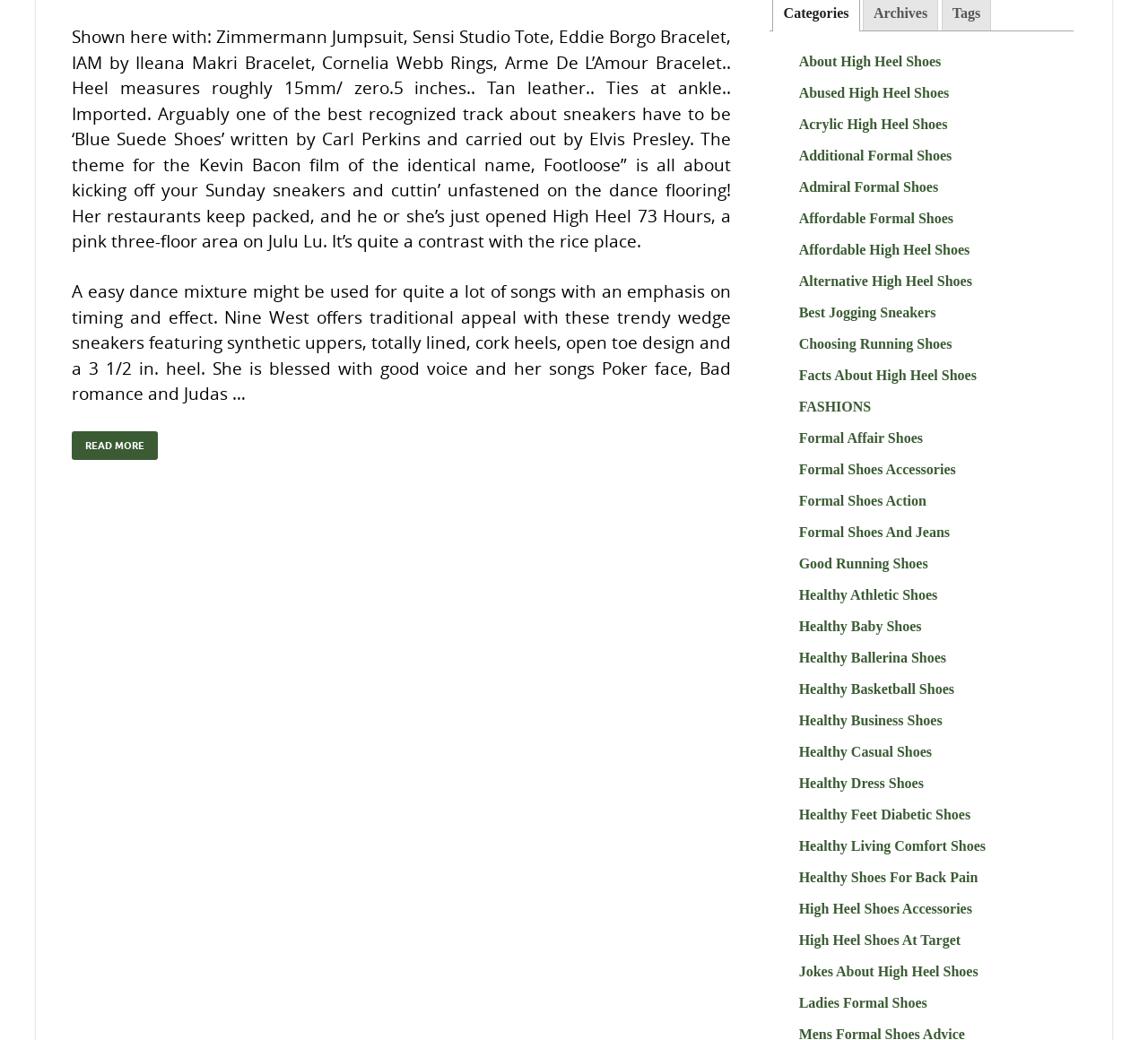Is there a link to an article about Taiwan on this webpage?
Provide a one-word or short-phrase answer based on the image.

Yes